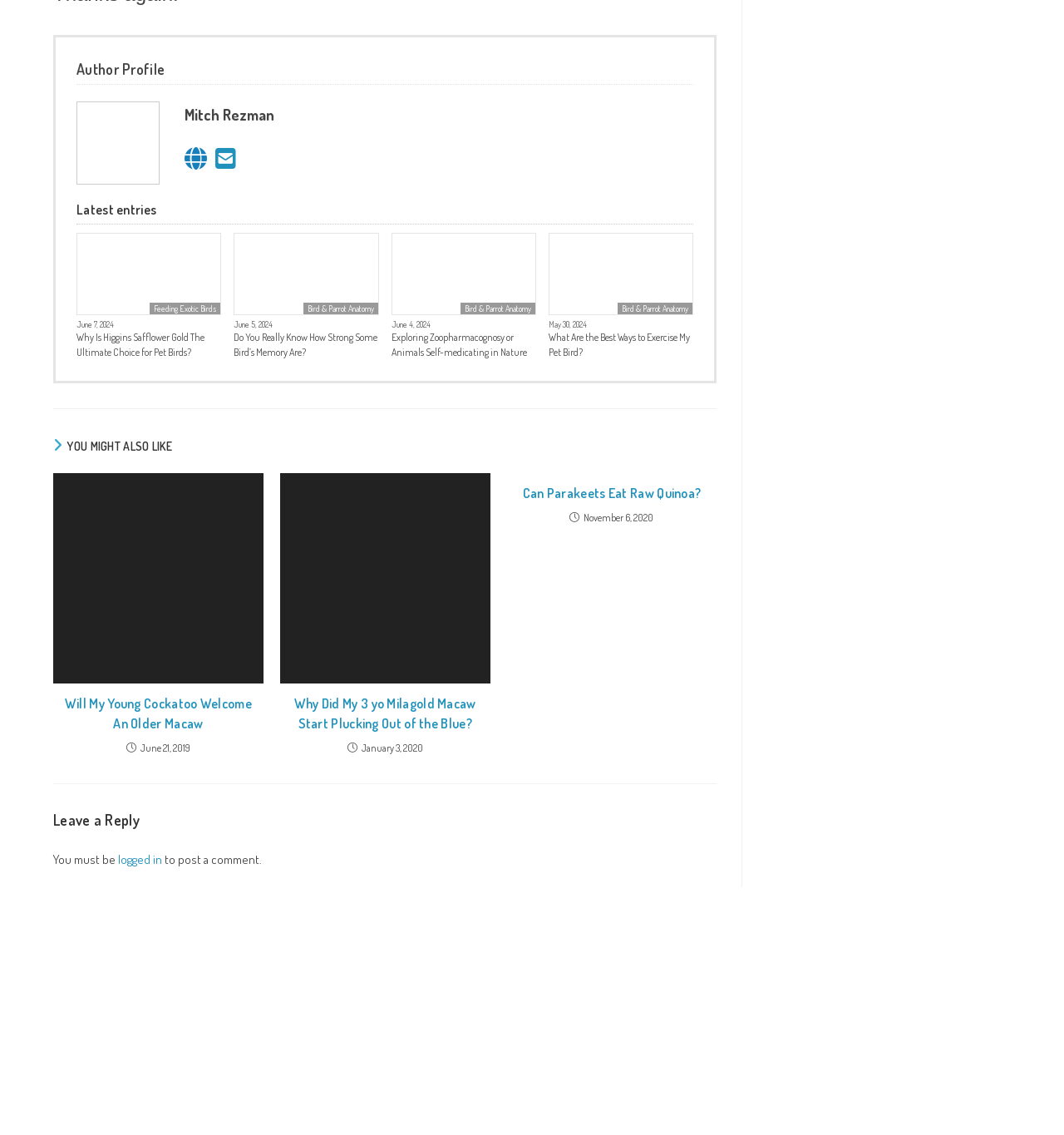What is the date of the latest entry?
Offer a detailed and exhaustive answer to the question.

The latest entry is 'Why Is Higgins Safflower Gold The Ultimate Choice for Pet Birds' and its date is mentioned as 'June 7, 2024'.